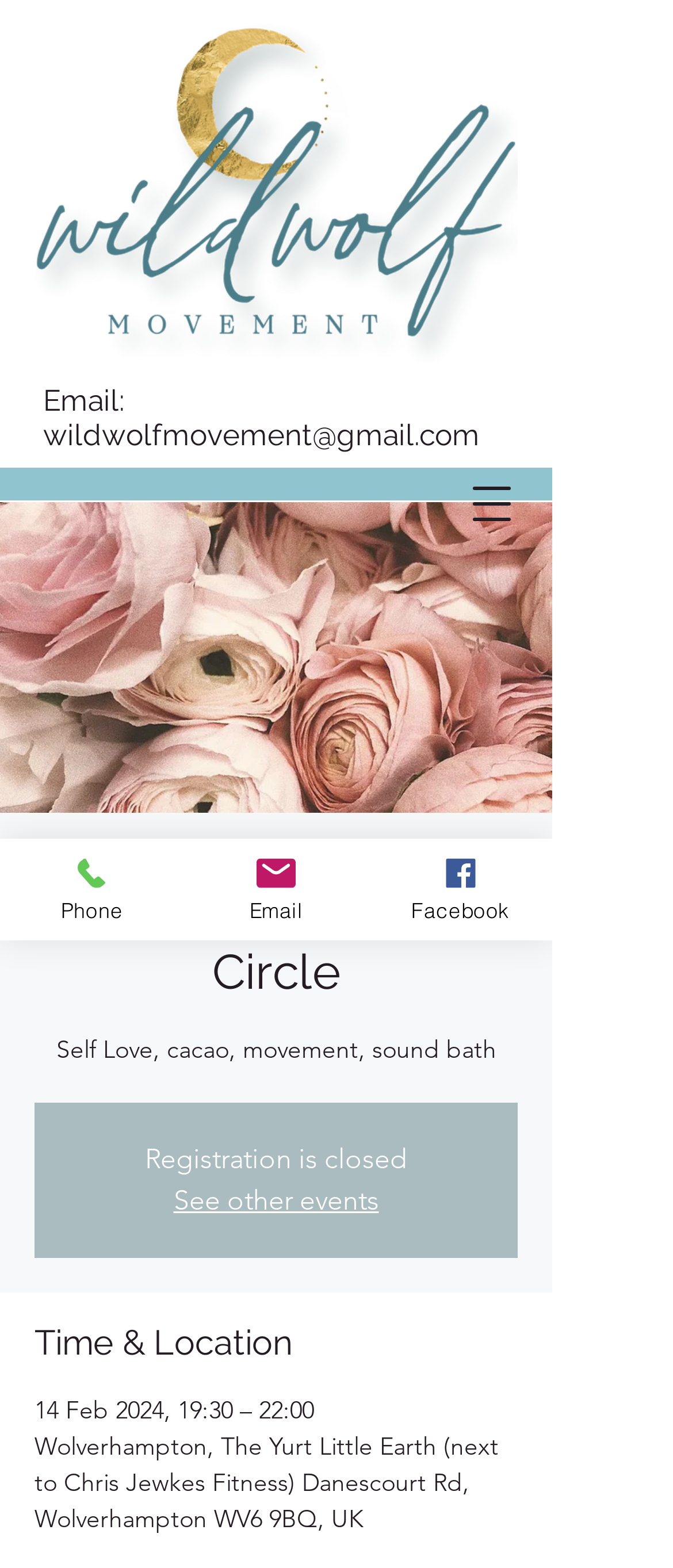Please determine the bounding box coordinates of the clickable area required to carry out the following instruction: "Send an email". The coordinates must be four float numbers between 0 and 1, represented as [left, top, right, bottom].

[0.064, 0.266, 0.713, 0.288]